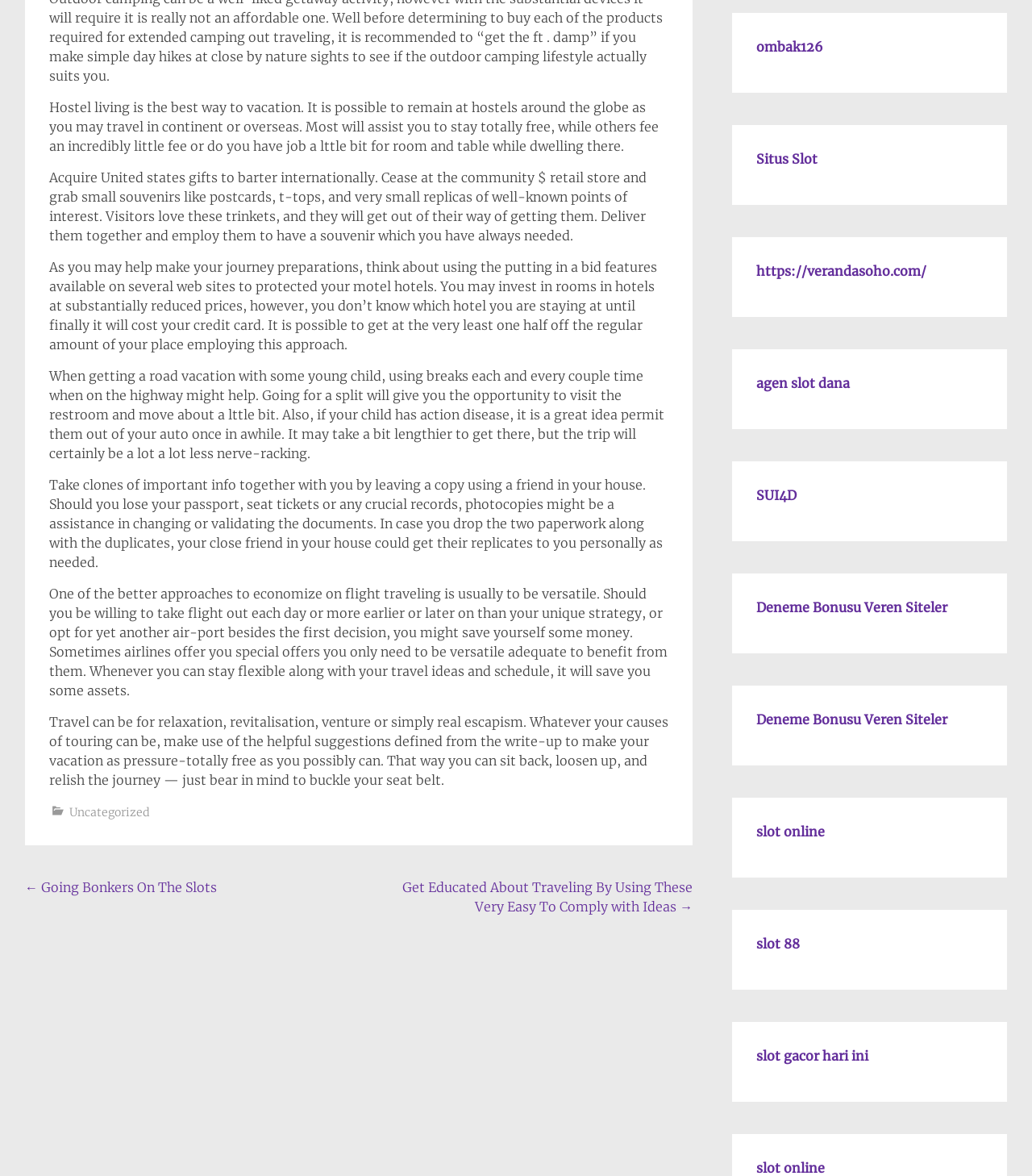Please locate the bounding box coordinates of the element that should be clicked to achieve the given instruction: "Browse the 'Gallery'".

None